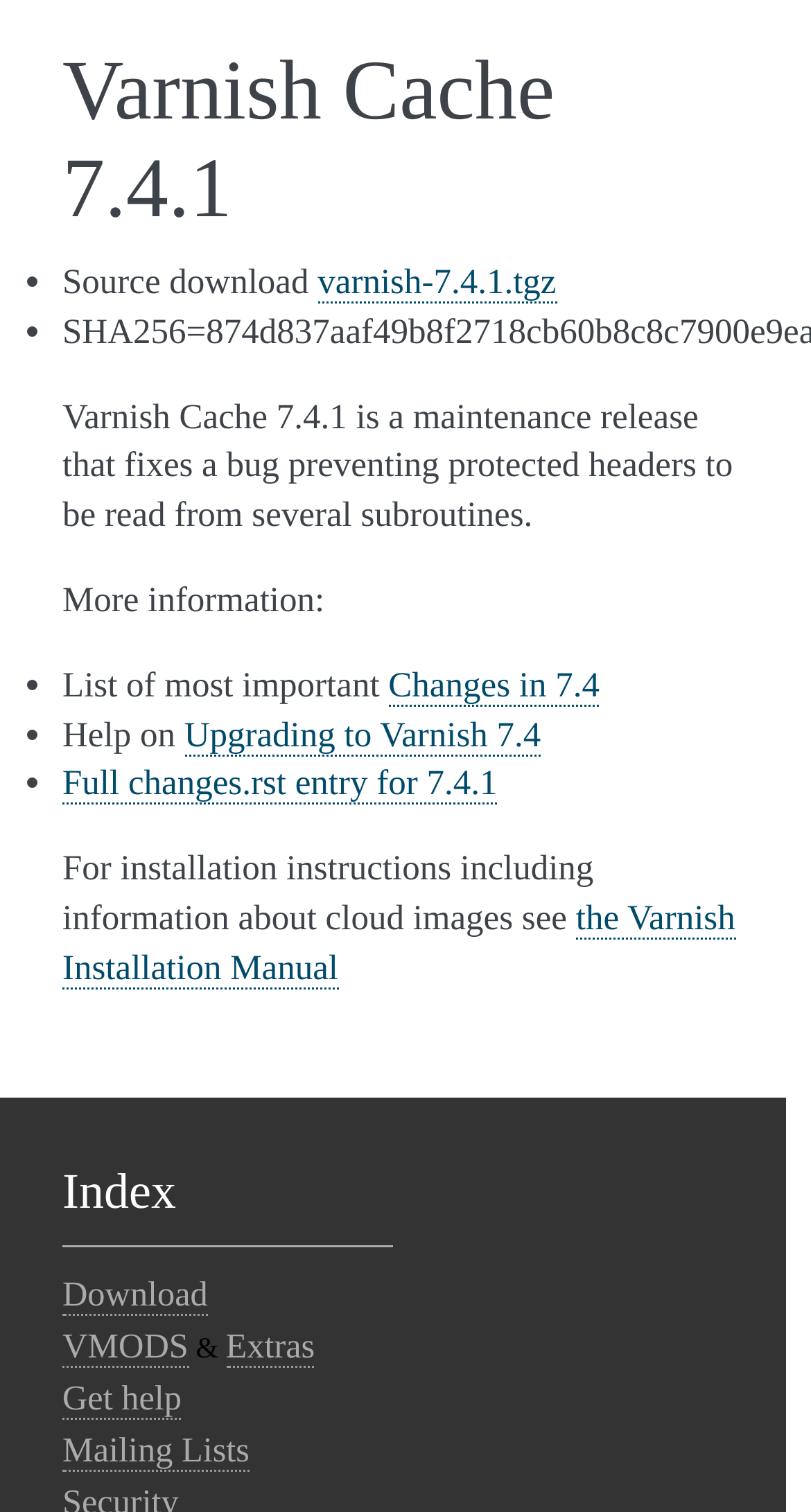Where can I find the installation instructions?
Answer with a single word or short phrase according to what you see in the image.

Varnish Installation Manual